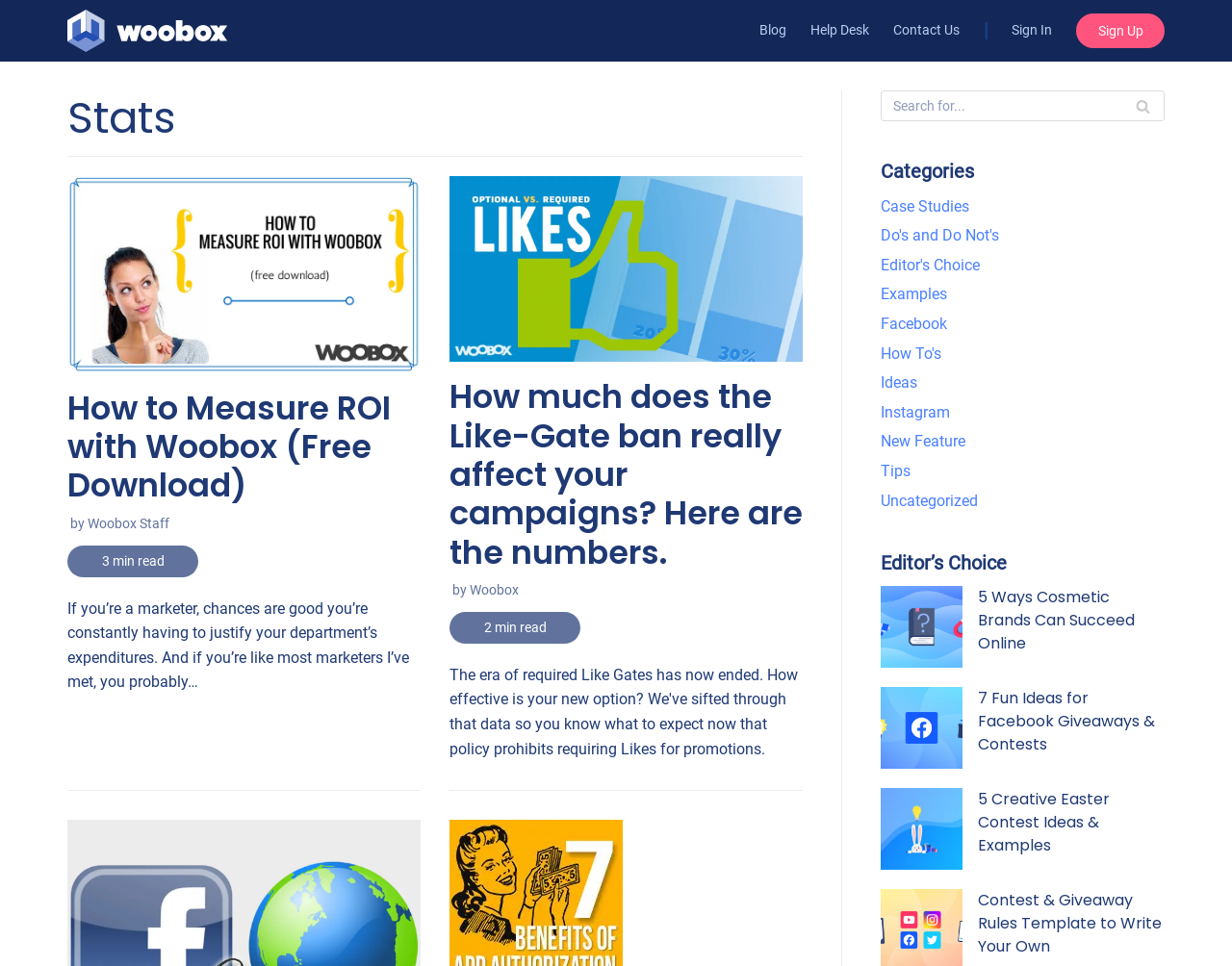Using the information from the screenshot, answer the following question thoroughly:
How many articles are displayed on the webpage?

By examining the webpage, I can see that there are three articles displayed. The first article is 'How to Measure ROI with Woobox (Free Download)', the second article is 'How much does the Like-Gate ban really affect your campaigns? Here are the numbers.', and the third article is not explicitly titled but has a heading '5 Ways Cosmetic Brands Can Succeed Online'.